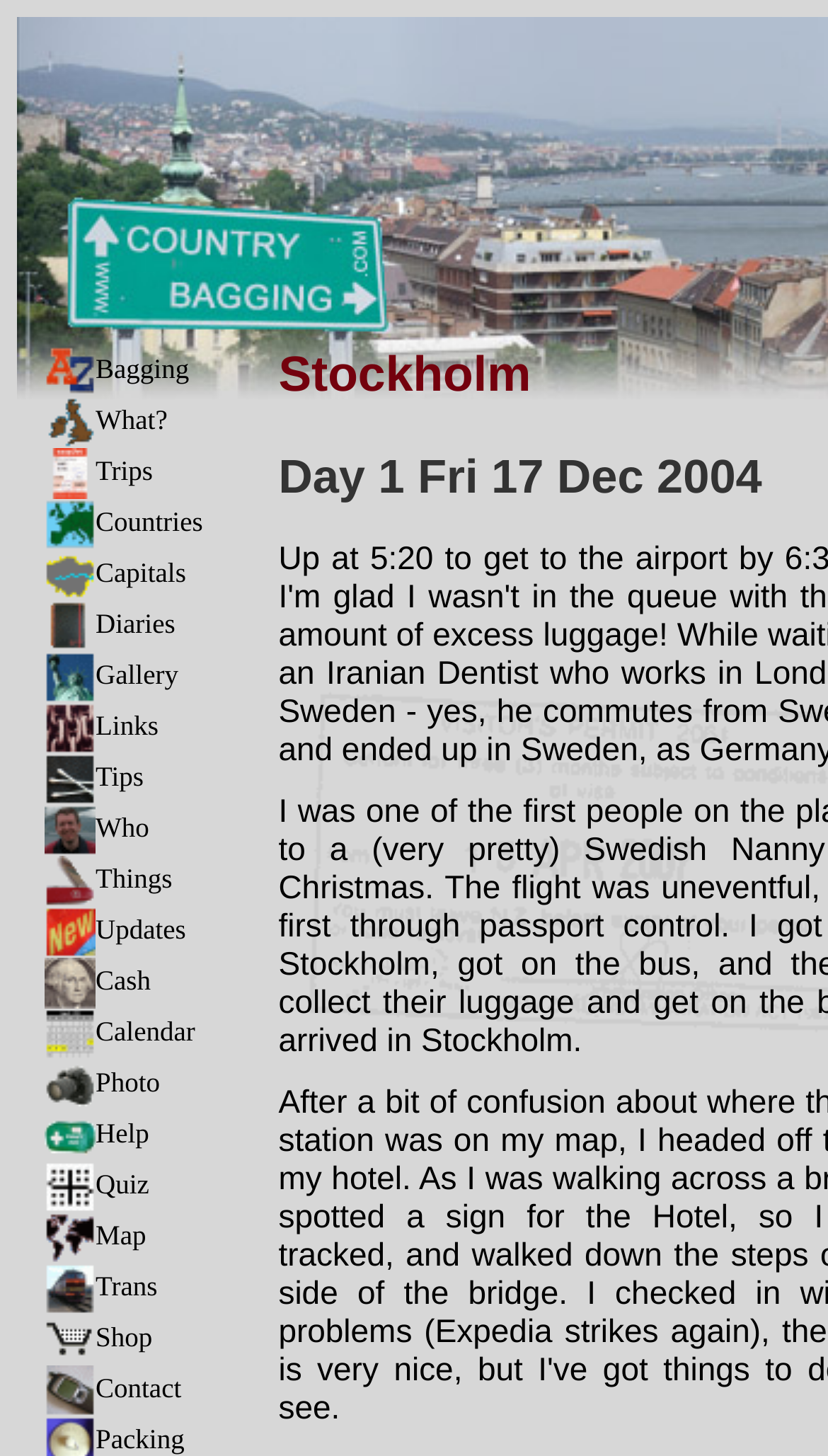What is the likely purpose of the 'Contact' link?
Provide a detailed answer to the question using information from the image.

The 'Contact' link is likely to provide a way for users to get in touch with the website owner or administrator, perhaps to ask questions or provide feedback, based on the common convention of 'Contact' links on websites.